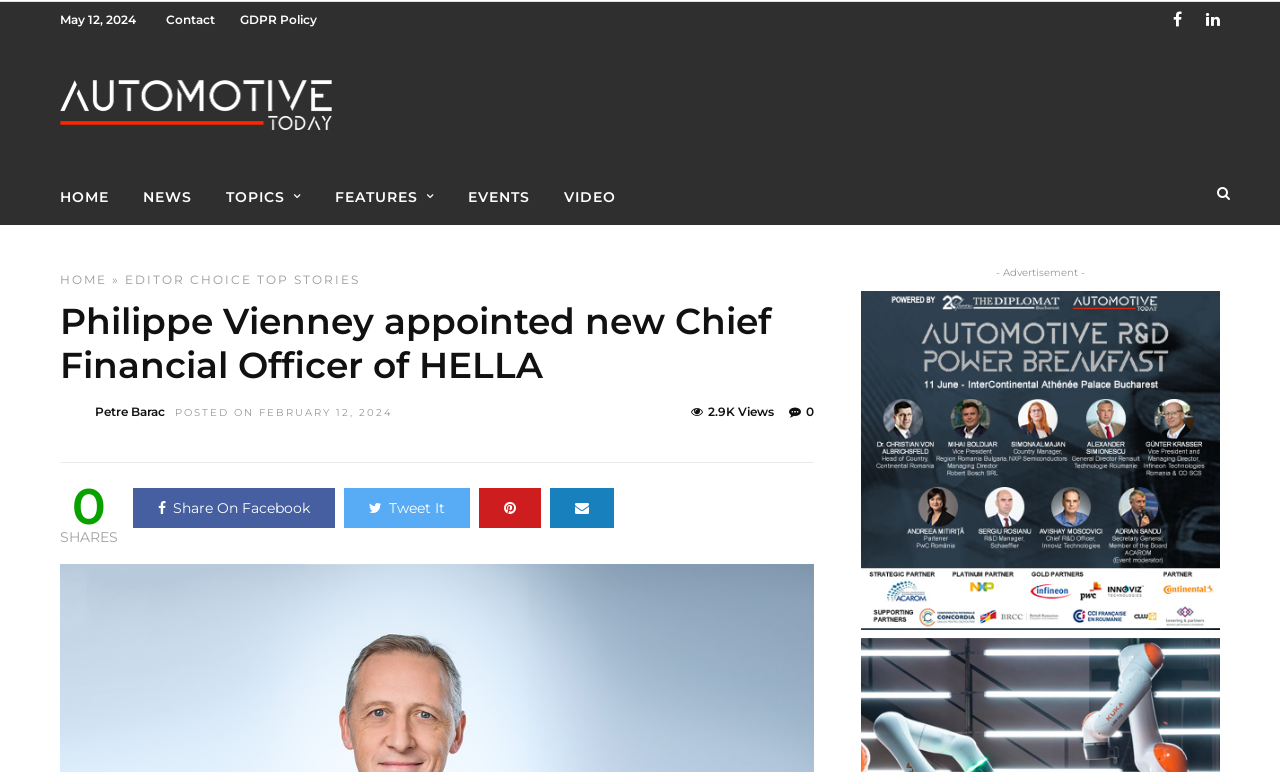Based on the element description title="Linkedin", identify the bounding box of the UI element in the given webpage screenshot. The coordinates should be in the format (top-left x, top-left y, bottom-right x, bottom-right y) and must be between 0 and 1.

[0.942, 0.0, 0.953, 0.052]